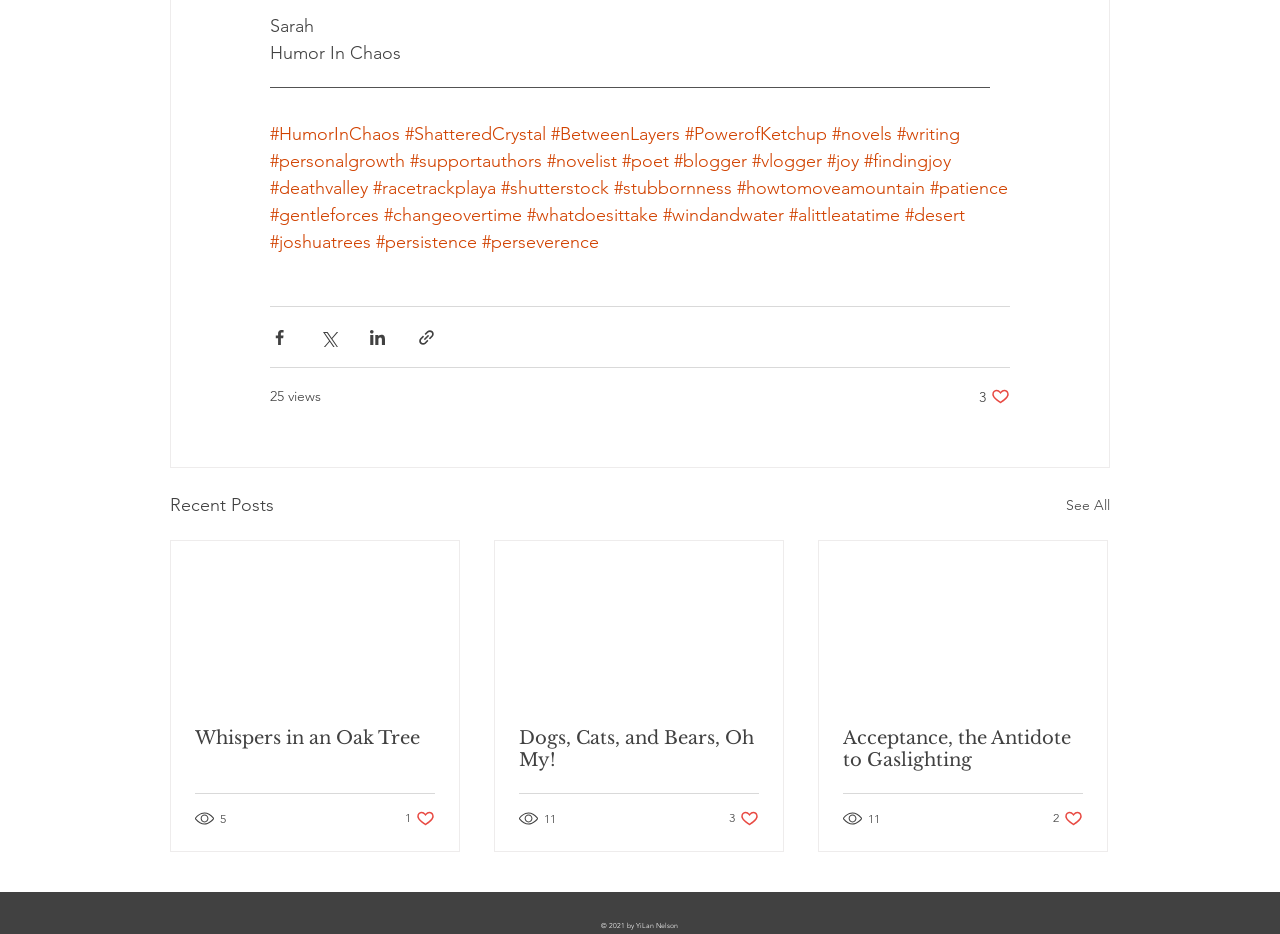What is the category of the post 'Whispers in an Oak Tree'?
Please analyze the image and answer the question with as much detail as possible.

The post 'Whispers in an Oak Tree' is located under the 'Recent Posts' section, which is indicated by the heading 'Recent Posts' above it.